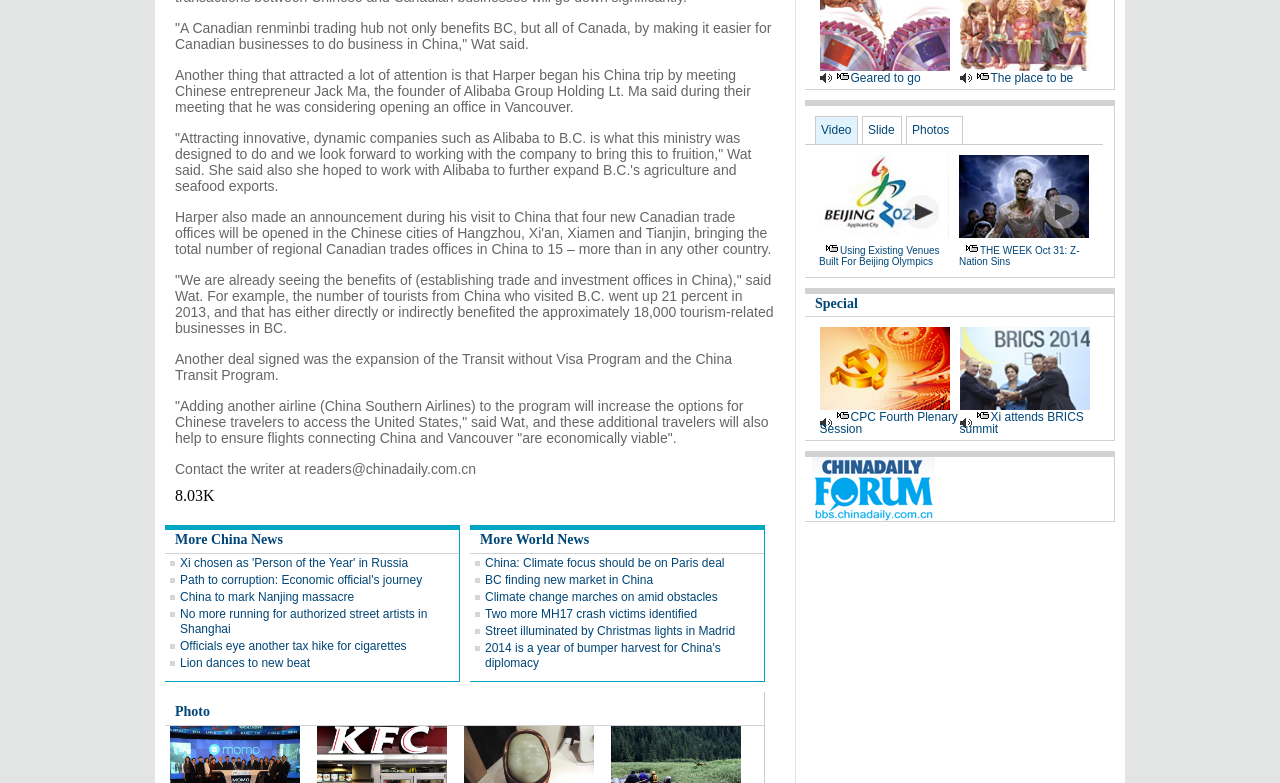Point out the bounding box coordinates of the section to click in order to follow this instruction: "Click the logo".

None